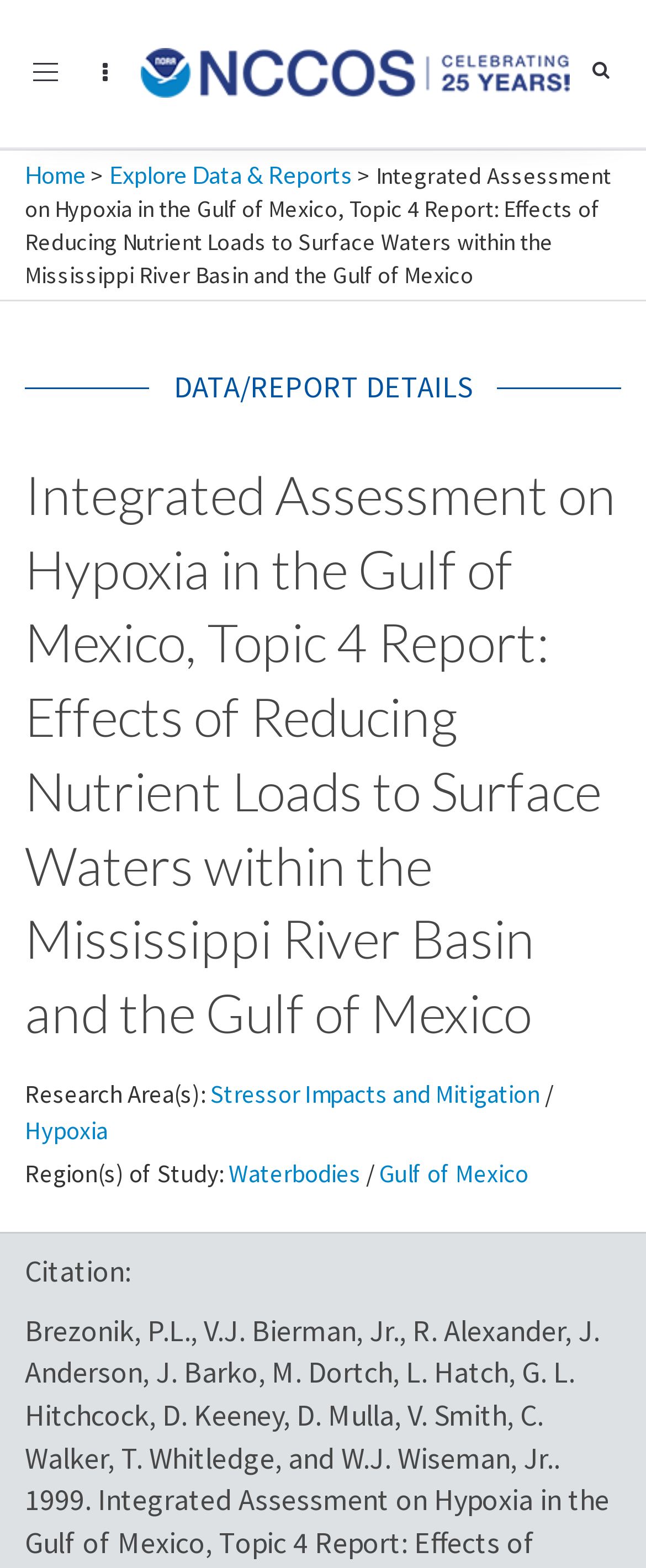Determine the bounding box coordinates of the region that needs to be clicked to achieve the task: "View region of study Gulf of Mexico".

[0.587, 0.738, 0.818, 0.758]